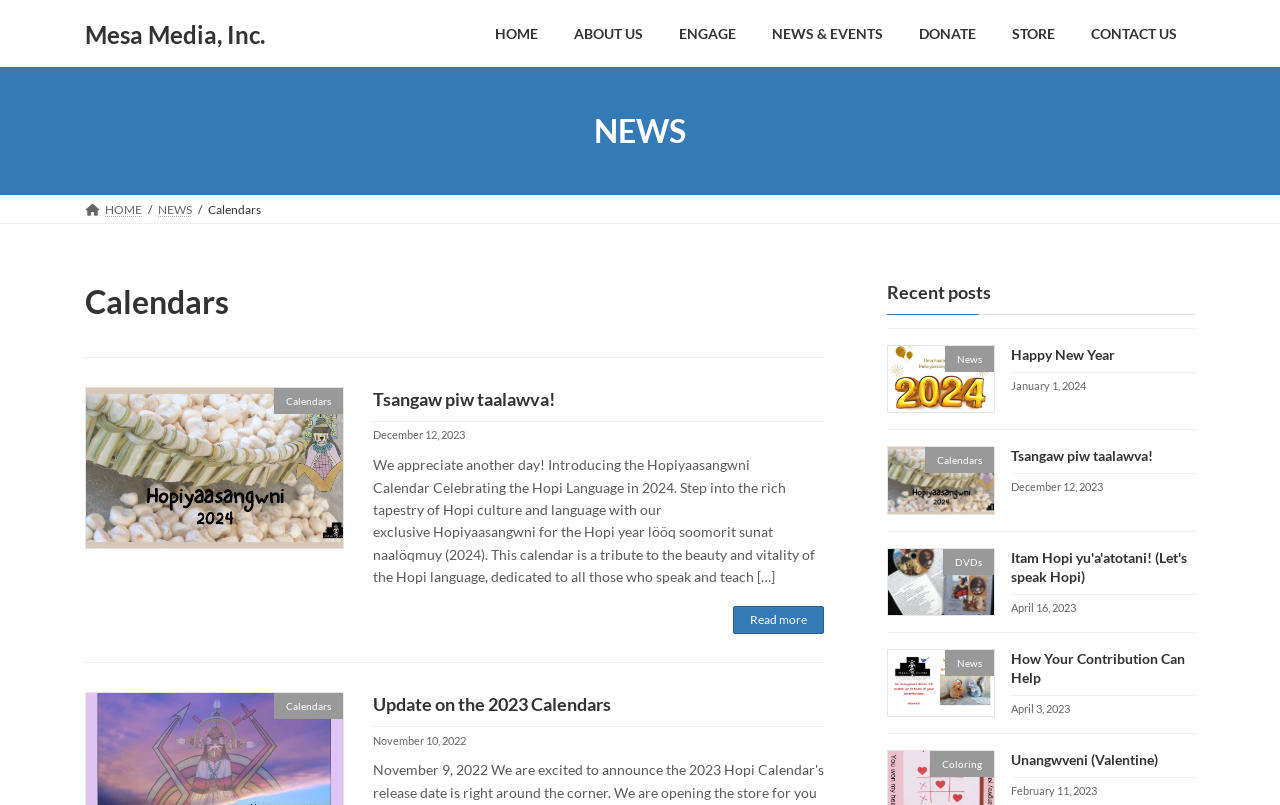Generate a comprehensive description of the webpage.

The webpage is about Calendars Mesa Media, Inc., an organization focused on revitalizing the Hopi language. At the top, there is a navigation menu with links to various sections, including "HOME", "ABOUT US", "OUR HISTORY", "PRESIDENT'S MESSAGE", and more. Below the navigation menu, there is a prominent header section with the title "Calendars" and a subheading "Tsangaw piw taalawva!" which translates to "We appreciate another day!" in Hopi.

The main content area is divided into two columns. The left column features a series of news articles or blog posts, each with a heading, date, and a brief summary. The articles are titled "Tsangaw piw taalawva!", "Update on the 2023 Calendars", "Happy New Year", "Tsangaw piw taalawva!" (again), "Itam Hopi yu'a'atotani! (Let's speak Hopi)", "How Your Contribution Can Help", and "Unangwveni (Valentine)". Each article has a "Read more" link to access the full content.

The right column appears to be a sidebar with links to other sections, including "NEWS & EVENTS", "MESA MEDIA IN THE NEWS", "OUR EVENTS", "DONATE", "STORE", and "CONTACT US". There is also a section with the title "Recent posts" that lists the same articles as the left column, but in a condensed format.

Throughout the page, there are no images, but there are several links to other pages or sections, as well as headings and static text elements that provide context and information about the organization and its mission.